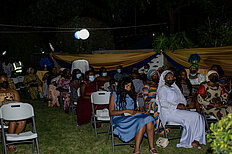Please give a succinct answer using a single word or phrase:
What type of chairs are the attendees seated on?

White folding chairs